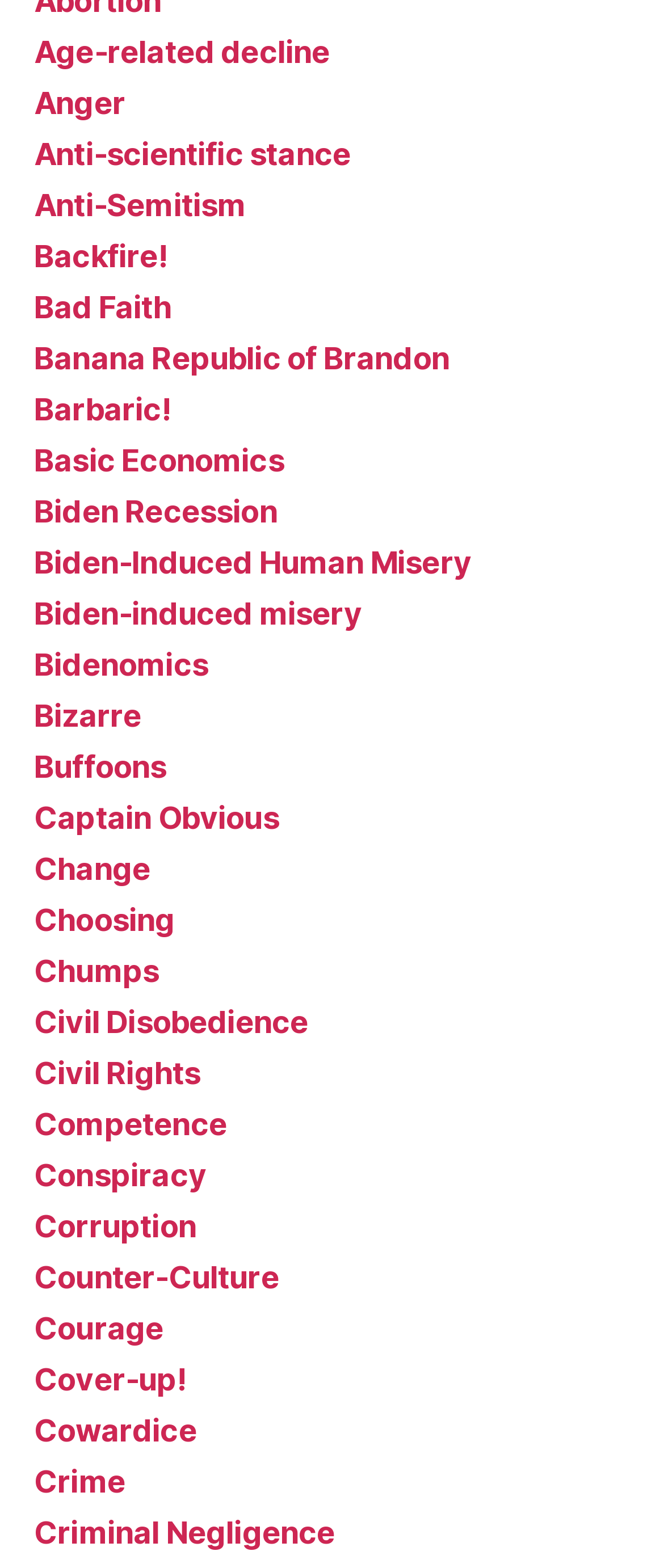What is the shortest link OCR text on the webpage?
Look at the screenshot and respond with one word or a short phrase.

Change